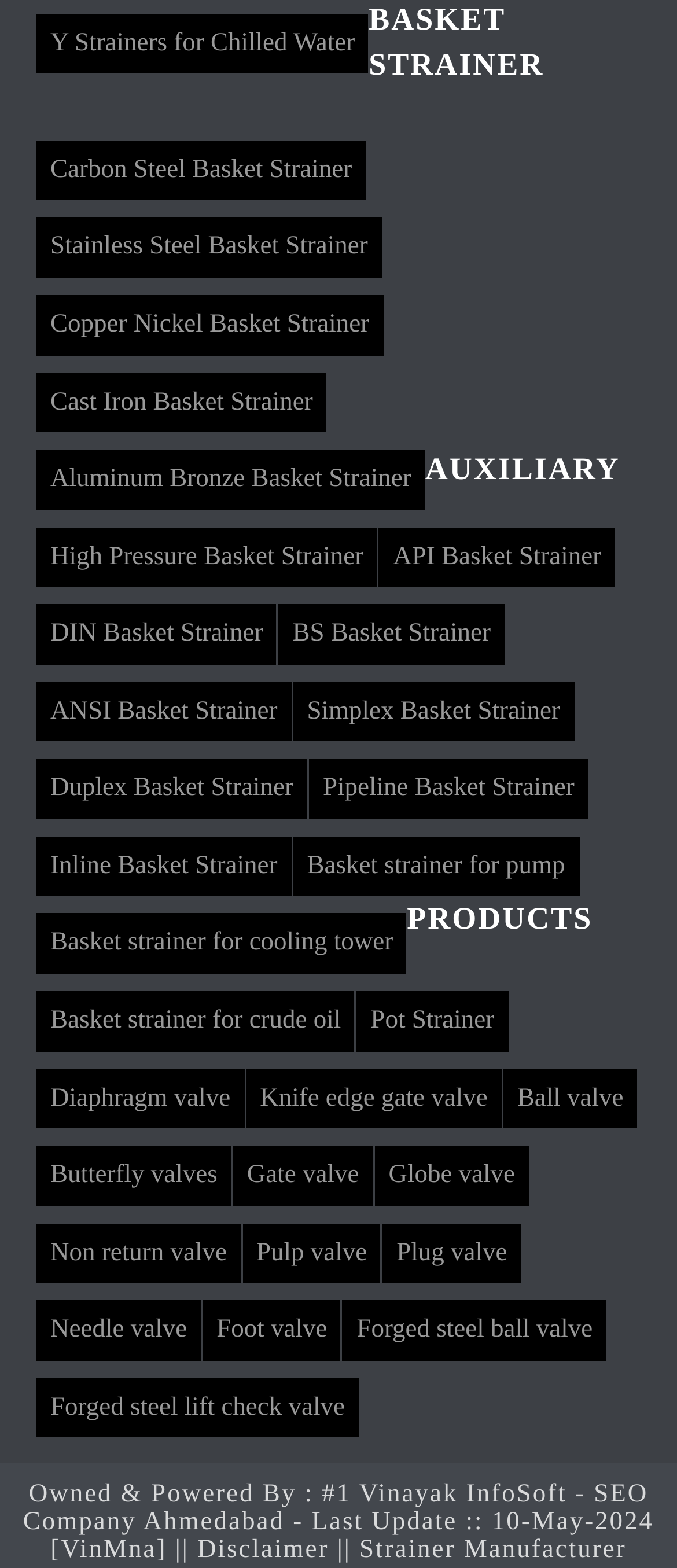Identify the bounding box coordinates of the HTML element based on this description: "Disclaimer".

[0.279, 0.98, 0.498, 0.998]